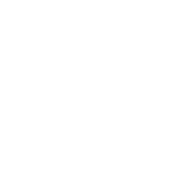Provide an in-depth description of the image you see.

This image features the AGM gel VRLA battery, specifically designed for wheelchair applications. The battery is known for its reliability and efficiency, making it a preferred choice for powering mobility devices. AGM, or Absorbent Glass Mat technology, ensures that the electrolyte is absorbed in a glass mat separator, which enhances safety and prevents spills. This kind of battery is often favored for its maintenance-free operation and the ability to discharge and recharge efficiently, ensuring optimal performance in demanding conditions. Its compact size and robust design make it suitable for tight spaces and various environmental conditions, making it an essential component for users seeking dependable power solutions in their wheelchairs.